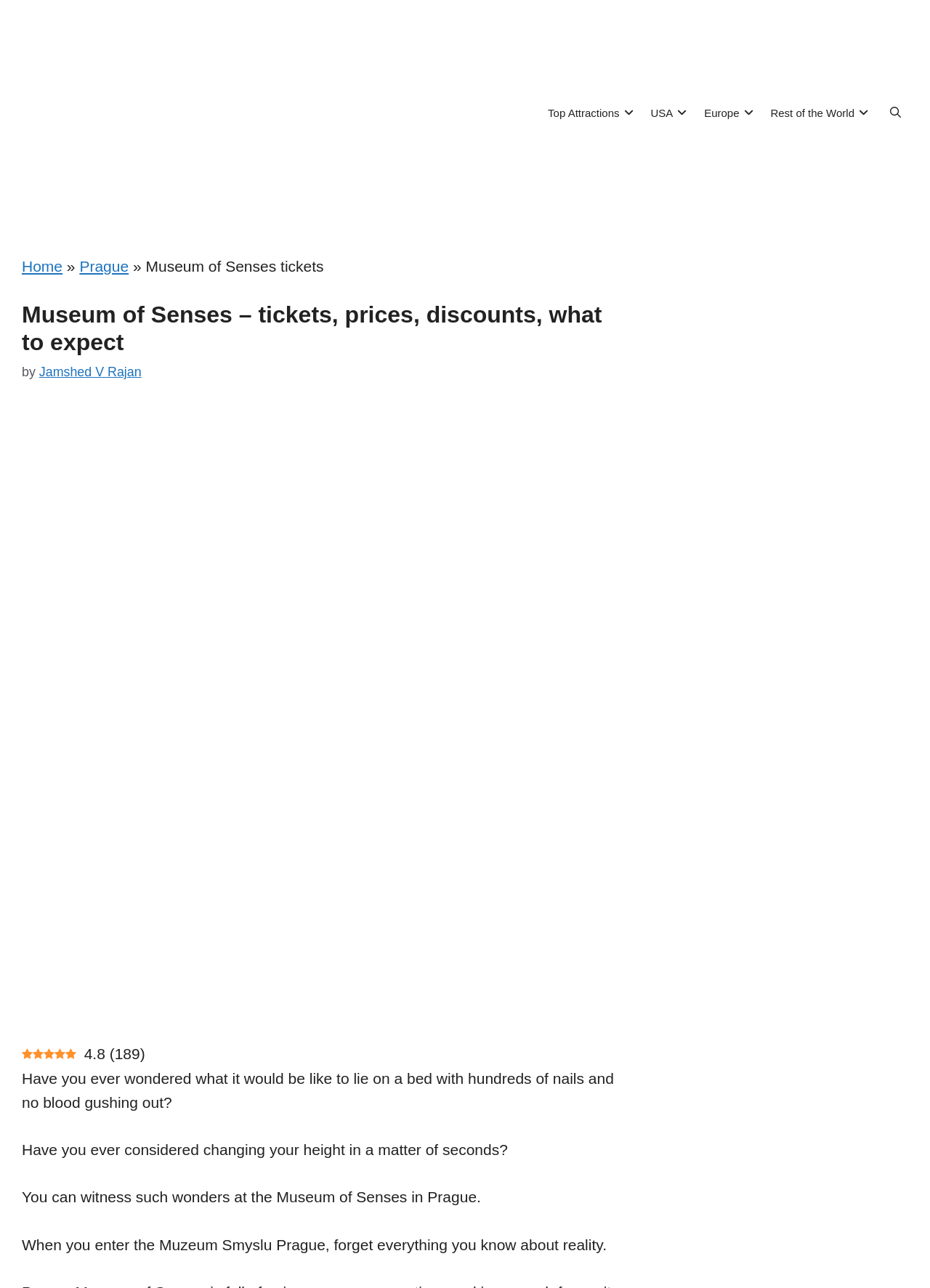Refer to the element description Jamshed V Rajan and identify the corresponding bounding box in the screenshot. Format the coordinates as (top-left x, top-left y, bottom-right x, bottom-right y) with values in the range of 0 to 1.

[0.042, 0.283, 0.152, 0.295]